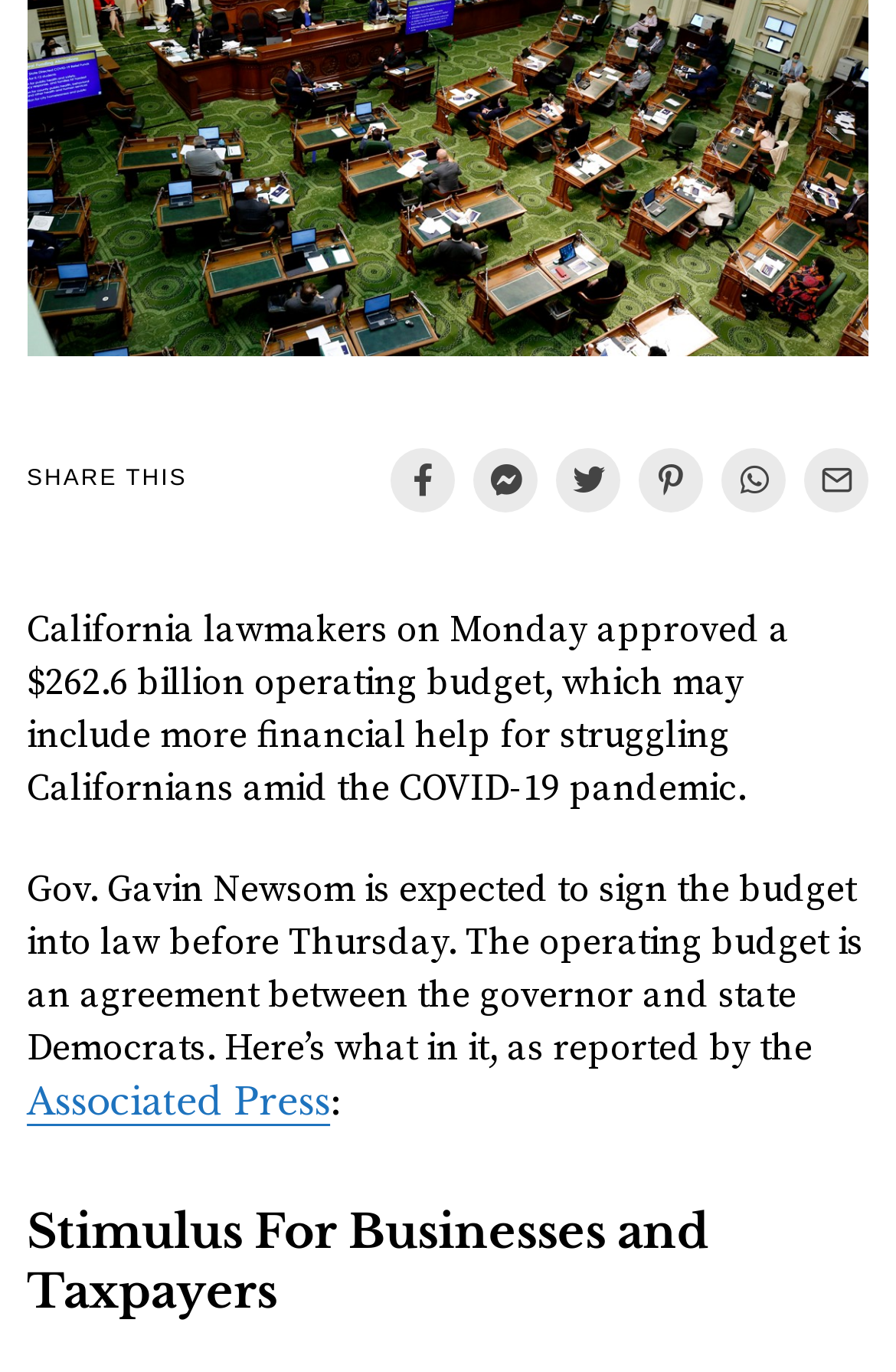Please determine the bounding box of the UI element that matches this description: Twitter. The coordinates should be given as (top-left x, top-left y, bottom-right x, bottom-right y), with all values between 0 and 1.

[0.621, 0.326, 0.693, 0.373]